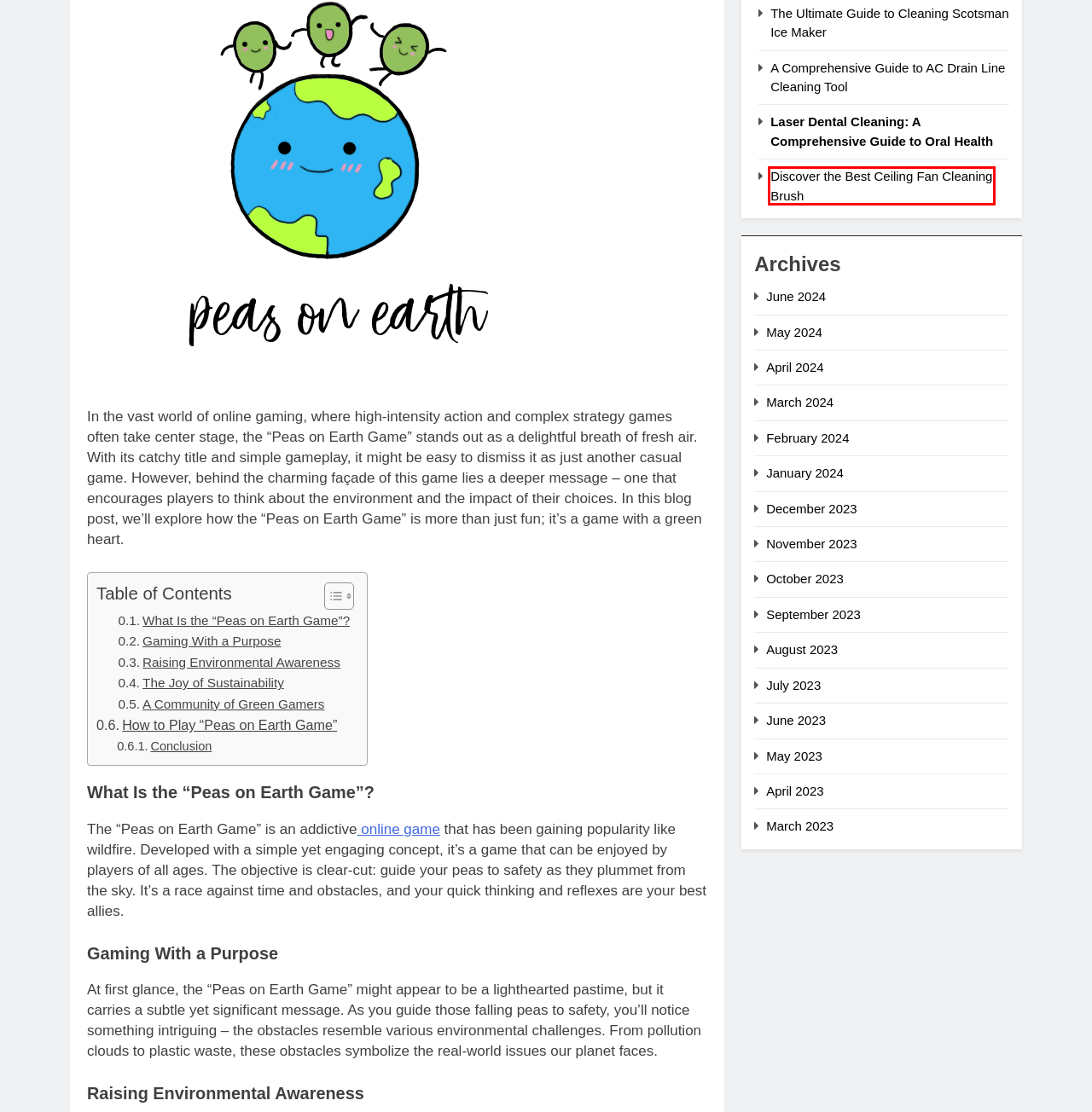With the provided screenshot showing a webpage and a red bounding box, determine which webpage description best fits the new page that appears after clicking the element inside the red box. Here are the options:
A. October 2023 - Educated Valley
B. Discover the Best Ceiling Fan Cleaning Brush - Educated Valley
C. May 2023 - Educated Valley
D. September 2023 - Educated Valley
E. March 2023 - Educated Valley
F. June 2023 - Educated Valley
G. March 2024 - Educated Valley
H. Laser Dental Cleaning: A Comprehensive Guide to Oral Health - Educated Valley

B